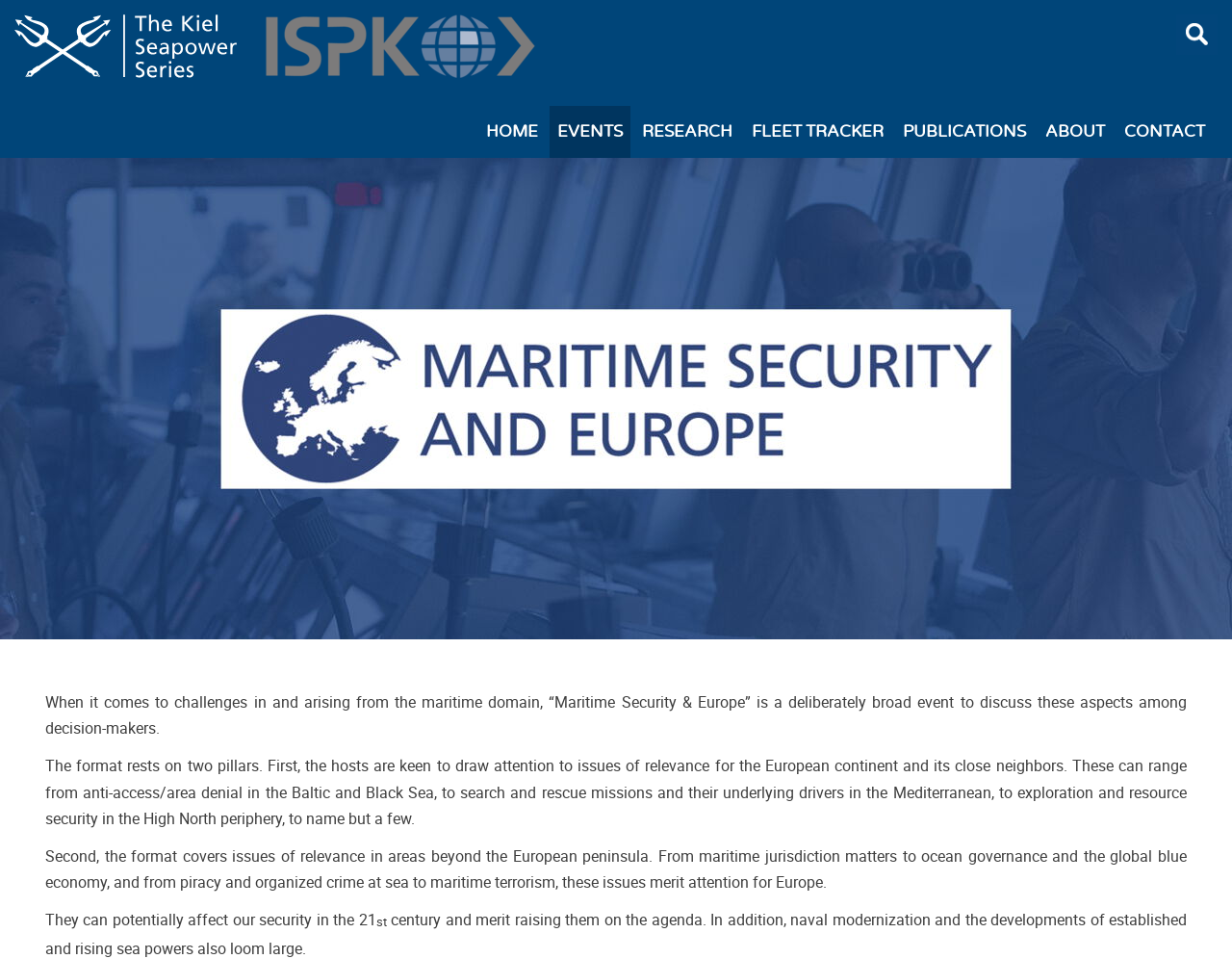Using floating point numbers between 0 and 1, provide the bounding box coordinates in the format (top-left x, top-left y, bottom-right x, bottom-right y). Locate the UI element described here: The Crew

[0.421, 0.305, 0.506, 0.327]